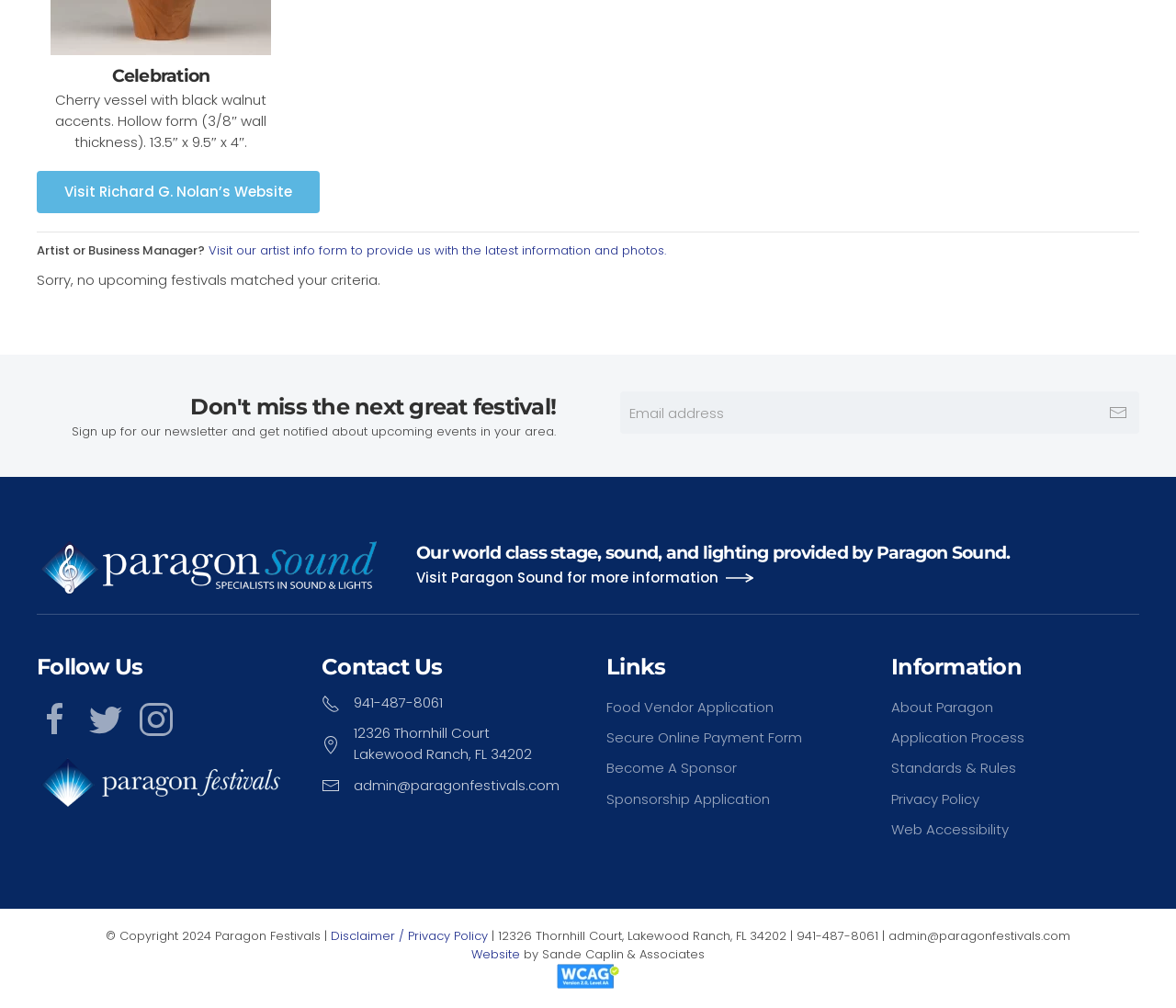Locate the UI element that matches the description Secure Online Payment Form in the webpage screenshot. Return the bounding box coordinates in the format (top-left x, top-left y, bottom-right x, bottom-right y), with values ranging from 0 to 1.

[0.516, 0.717, 0.727, 0.747]